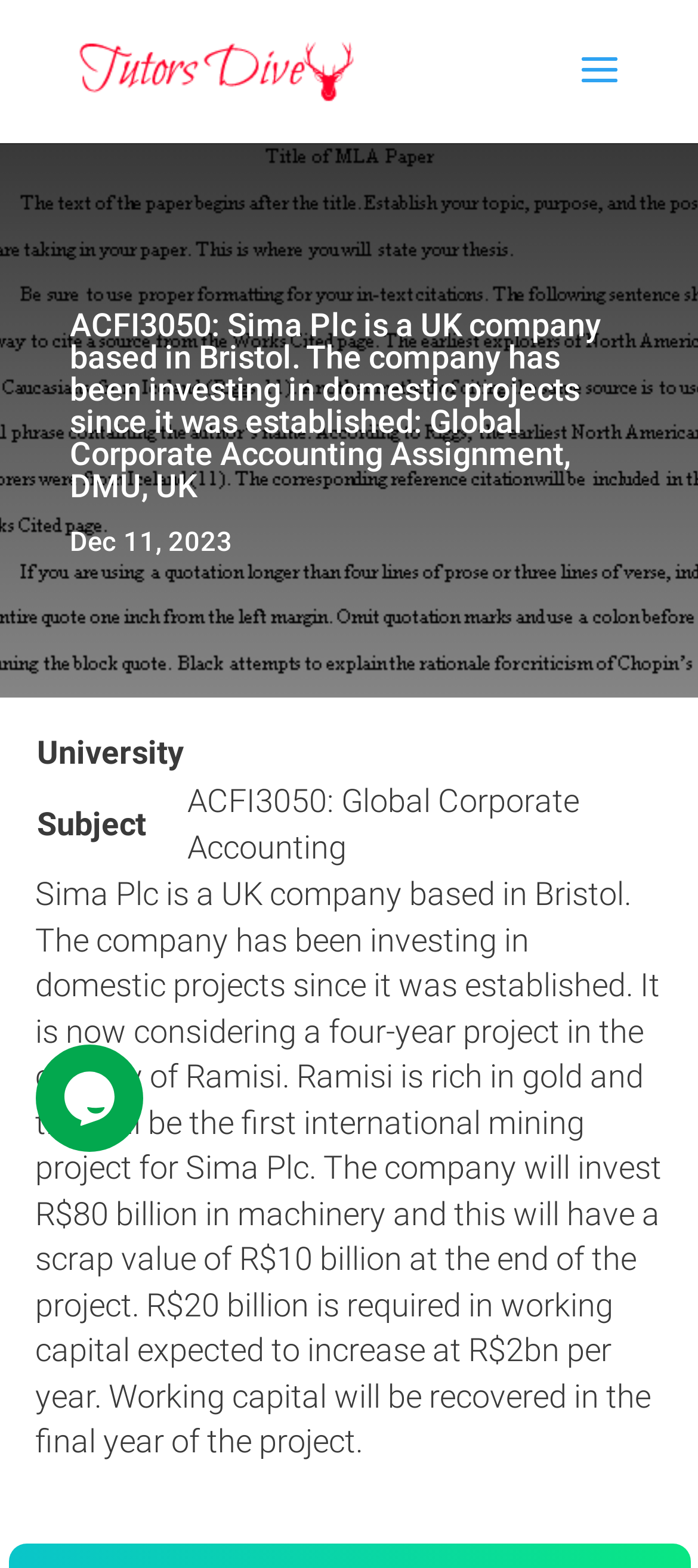Using the image as a reference, answer the following question in as much detail as possible:
What is the country where Sima Plc is considering a four-year project?

The webpage mentions that Sima Plc is considering a four-year project in the country of Ramisi, which is rich in gold and will be the first international mining project for the company.